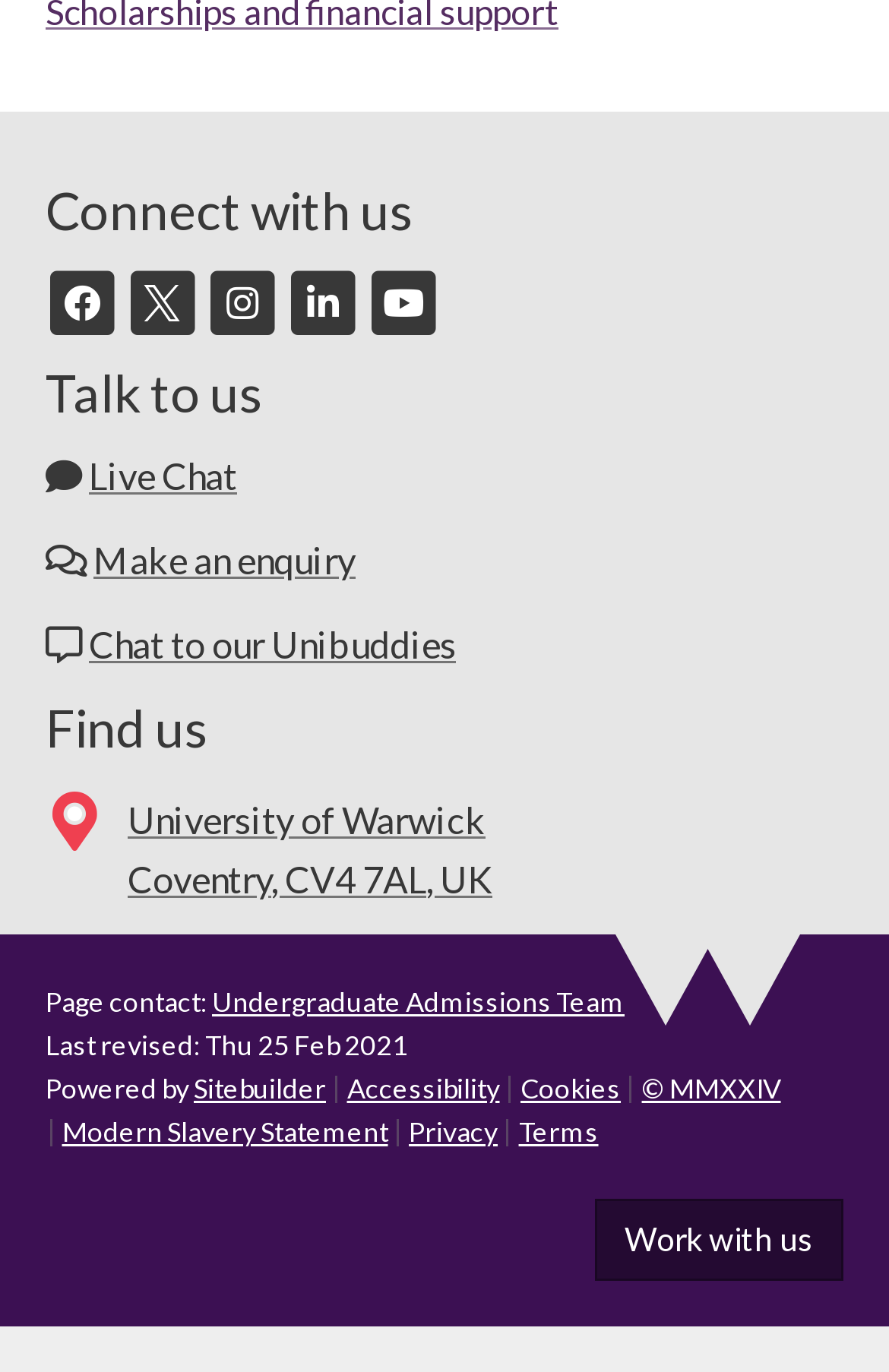How can I contact the university?
Using the image, provide a detailed and thorough answer to the question.

The webpage has a section 'Talk to us' which provides different ways to contact the university. The options available are Live Chat, Make an enquiry, Chat to Unibuddies, and Email, which is linked to the Undergraduate Admissions Team.